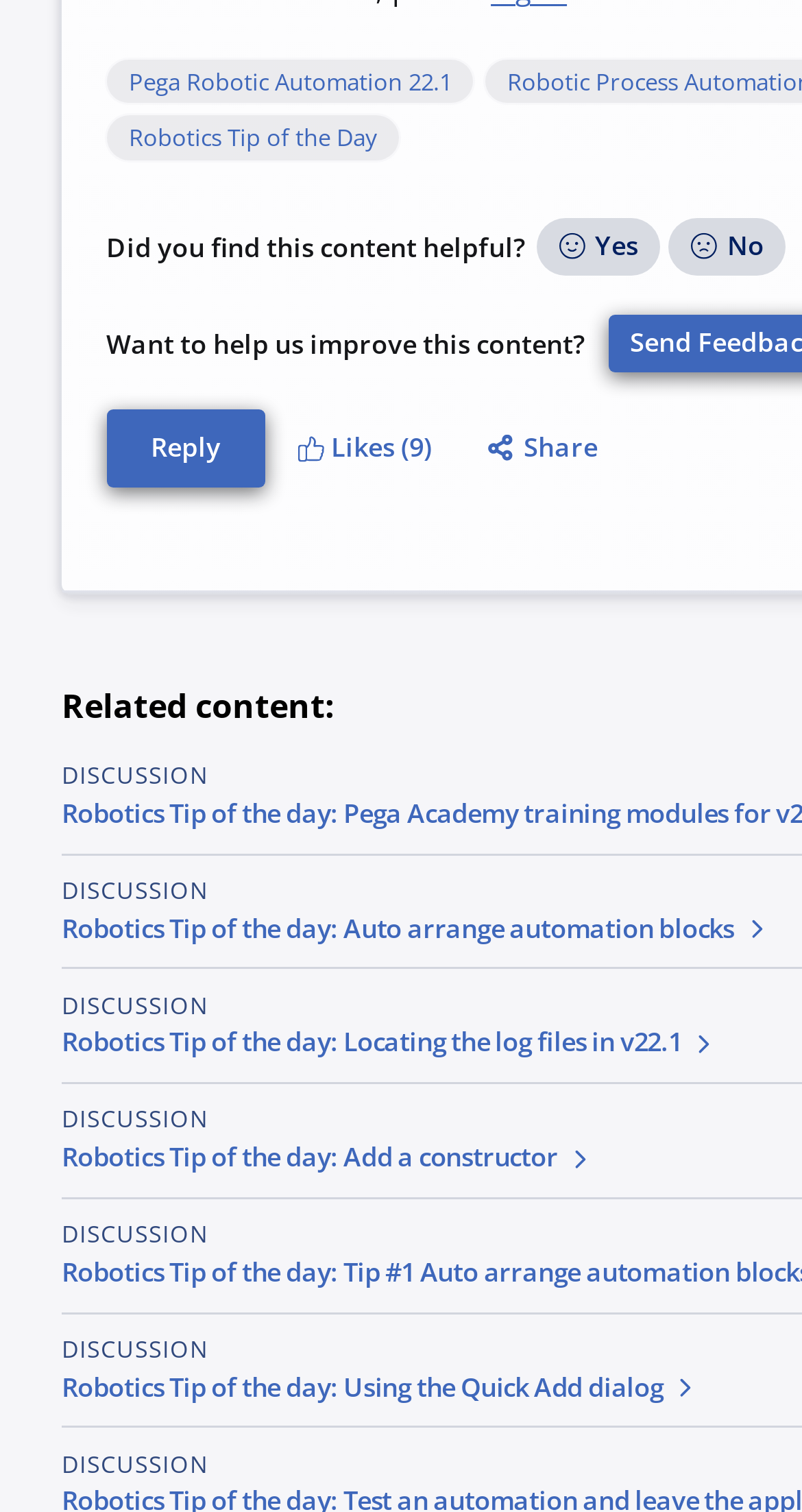Please look at the image and answer the question with a detailed explanation: How many likes does the content have?

I found the link element with the text 'Likes (9)' and extracted the number of likes from it.